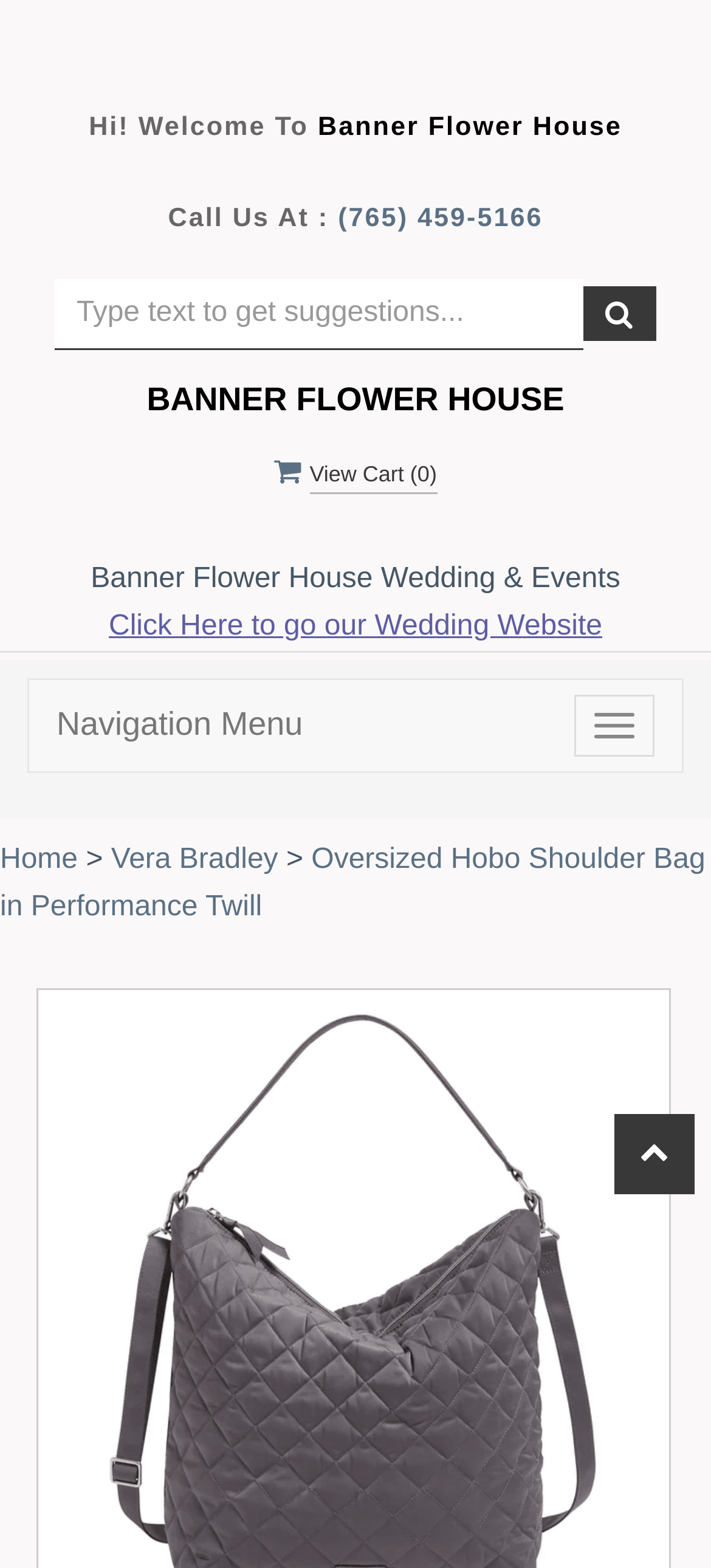Using the provided element description: "Home", determine the bounding box coordinates of the corresponding UI element in the screenshot.

[0.0, 0.538, 0.109, 0.558]